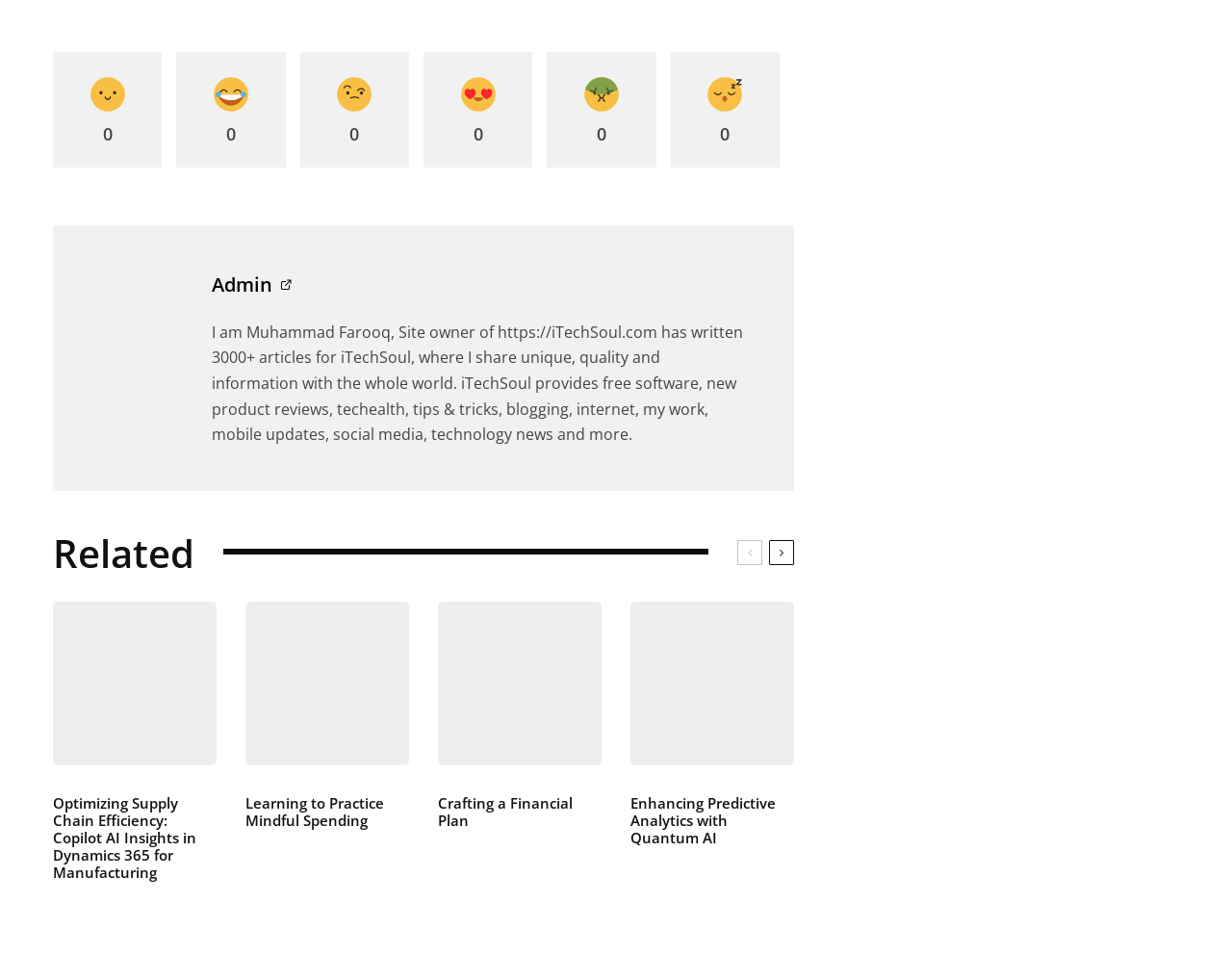How many articles are listed on the webpage? Using the information from the screenshot, answer with a single word or phrase.

4